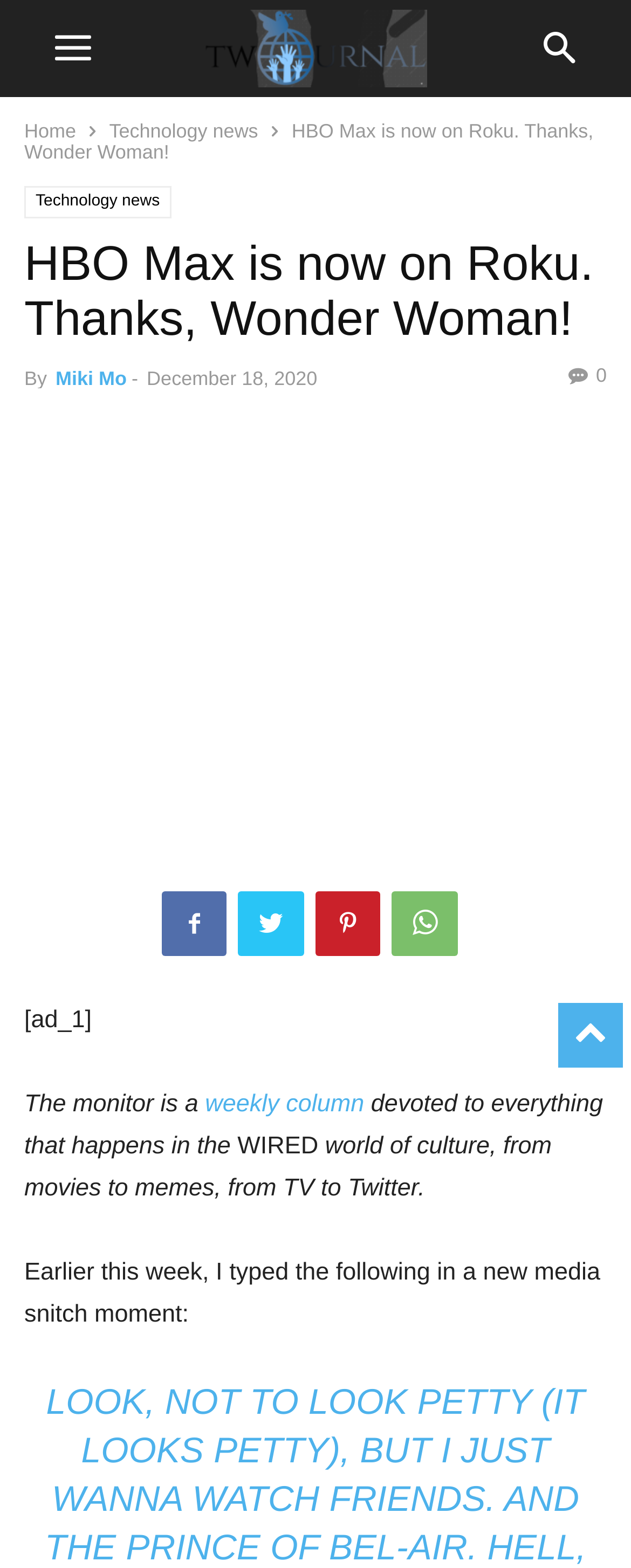What is the topic of the weekly column?
Answer the question with a detailed explanation, including all necessary information.

The topic of the weekly column can be inferred by reading the text, which mentions 'everything that happens in the world of culture, from movies to memes, from TV to Twitter'.